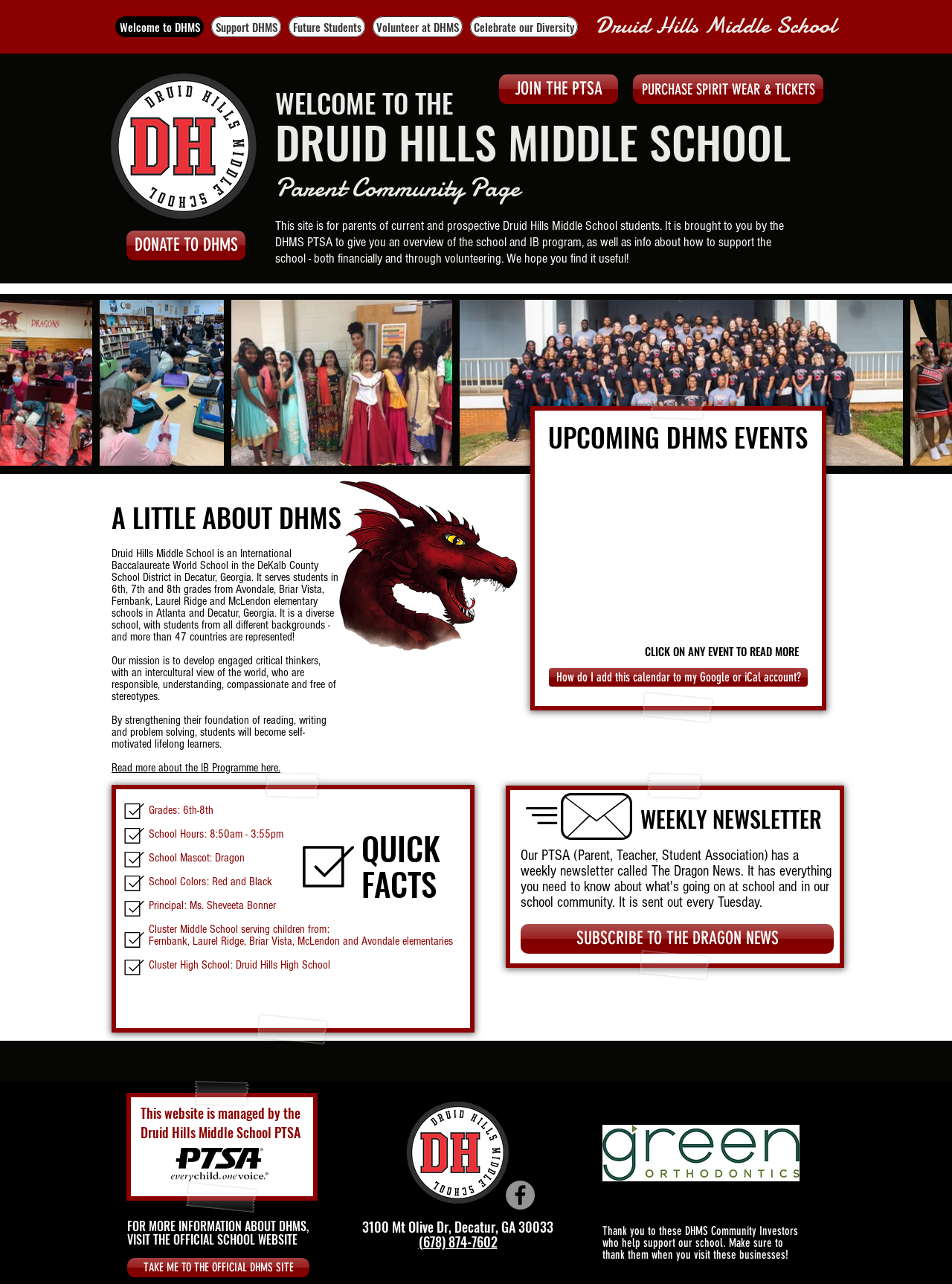Find the bounding box coordinates for the element that must be clicked to complete the instruction: "Click the Donate to DHMS button". The coordinates should be four float numbers between 0 and 1, indicated as [left, top, right, bottom].

[0.133, 0.18, 0.258, 0.203]